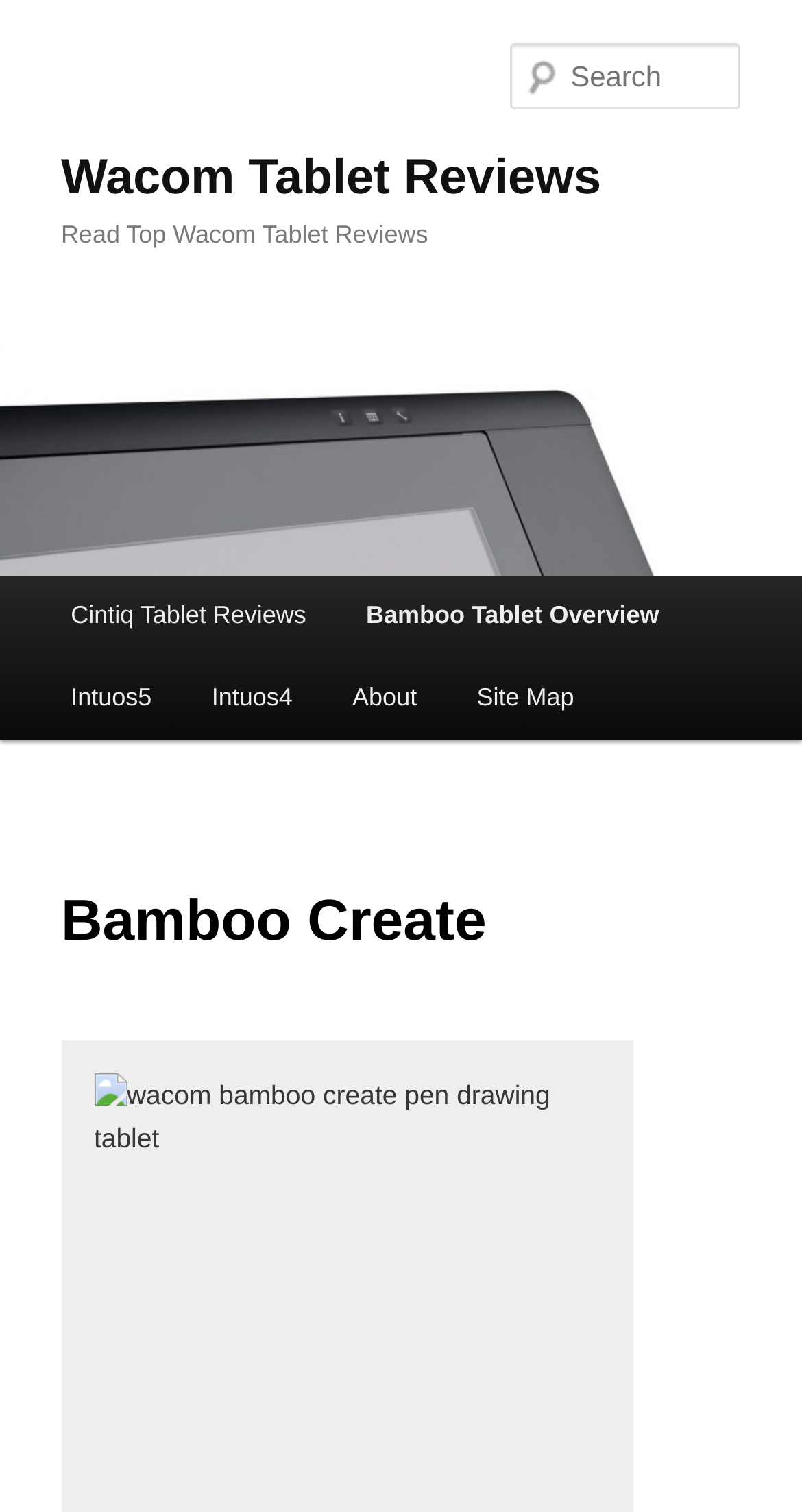Identify the first-level heading on the webpage and generate its text content.

Wacom Tablet Reviews